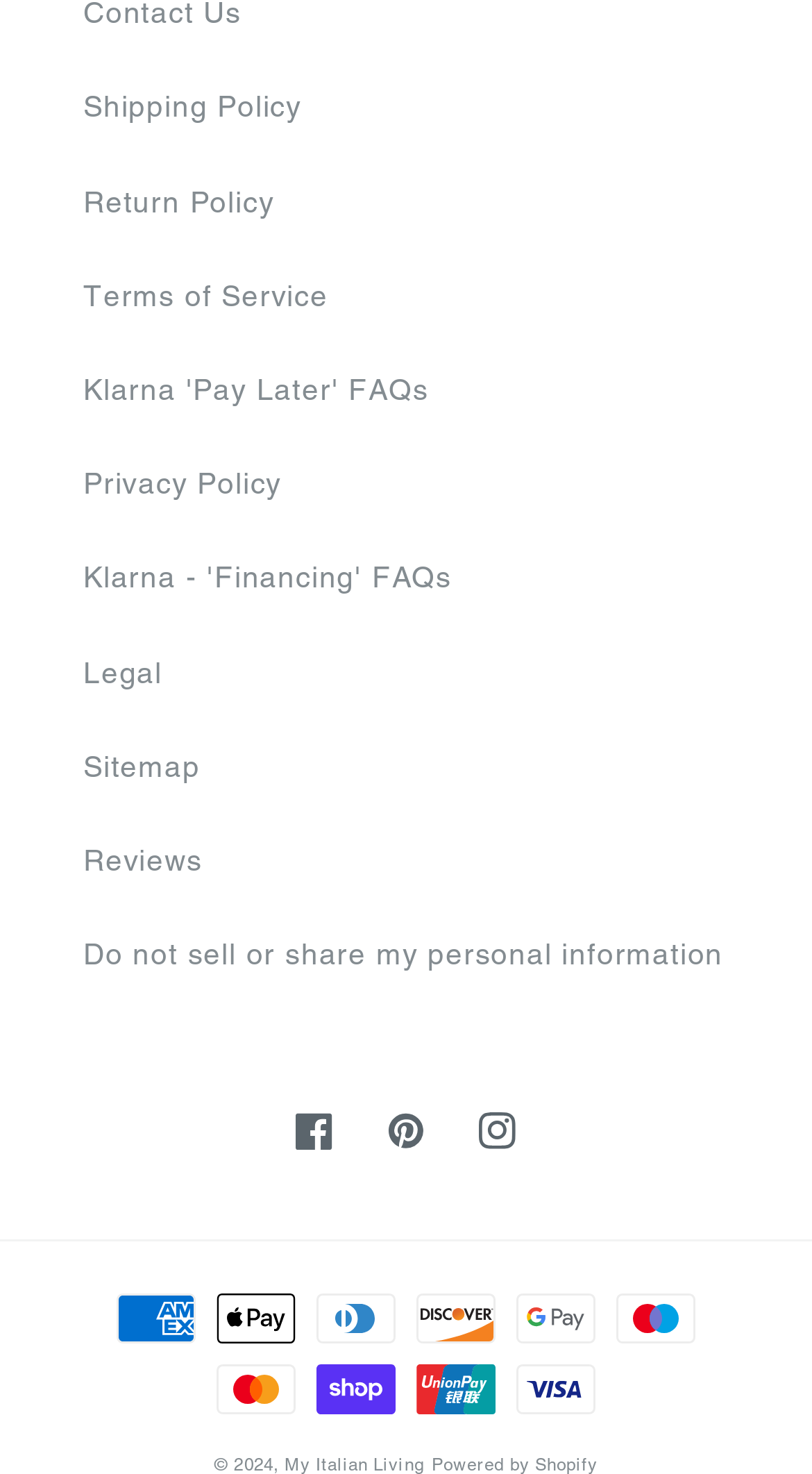What is the purpose of the 'Do not sell or share my personal information' link?
Give a comprehensive and detailed explanation for the question.

The 'Do not sell or share my personal information' link is likely related to privacy control, allowing users to opt-out of sharing their personal information, which is a common feature on websites that collect user data.